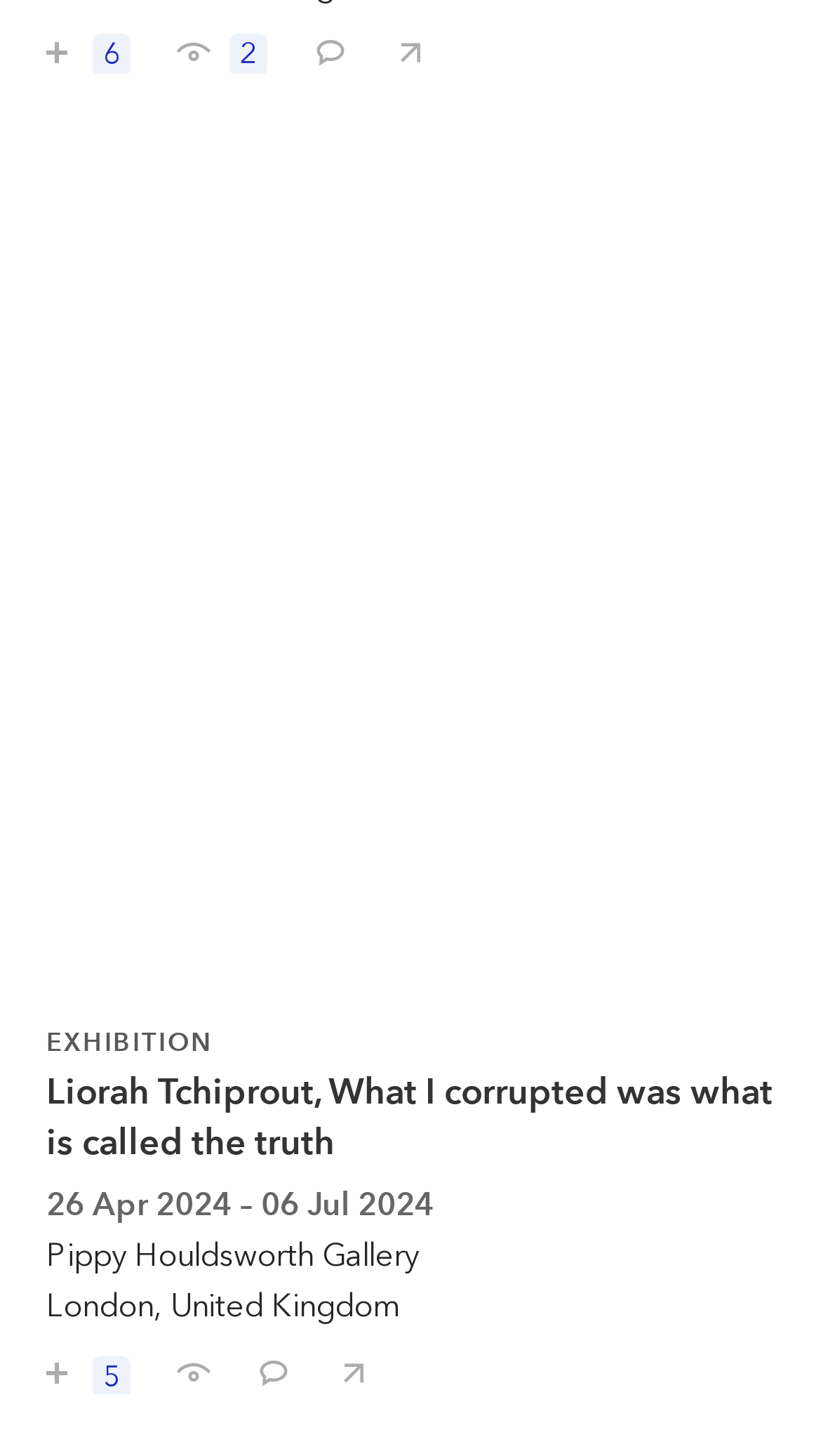Identify the bounding box coordinates for the UI element described as: "I've seen this".

[0.185, 0.915, 0.282, 0.958]